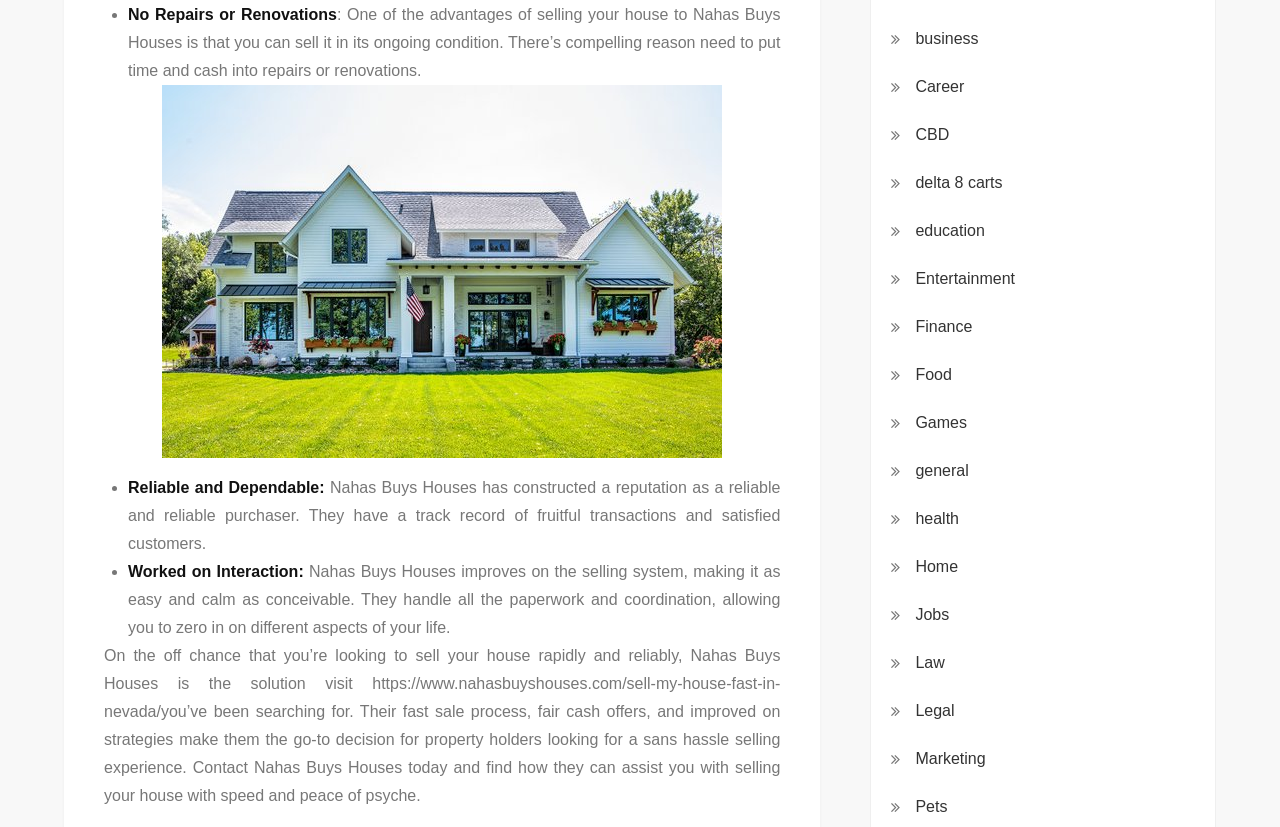What is the purpose of Nahas Buys Houses?
Analyze the image and provide a thorough answer to the question.

The webpage suggests that Nahas Buys Houses is a solution for those looking to sell their house rapidly and reliably, with a fast sale process, fair cash offers, and improved strategies.